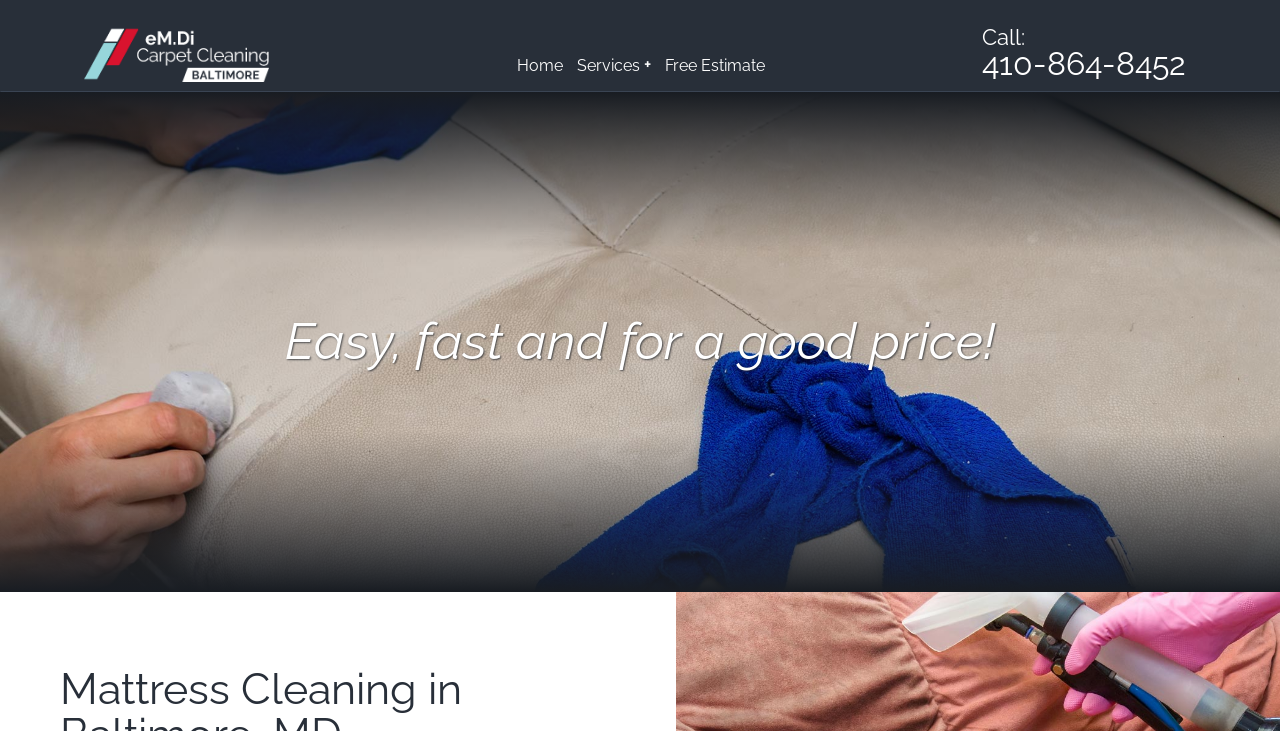What is the phone number to call? Using the information from the screenshot, answer with a single word or phrase.

410-864-8452